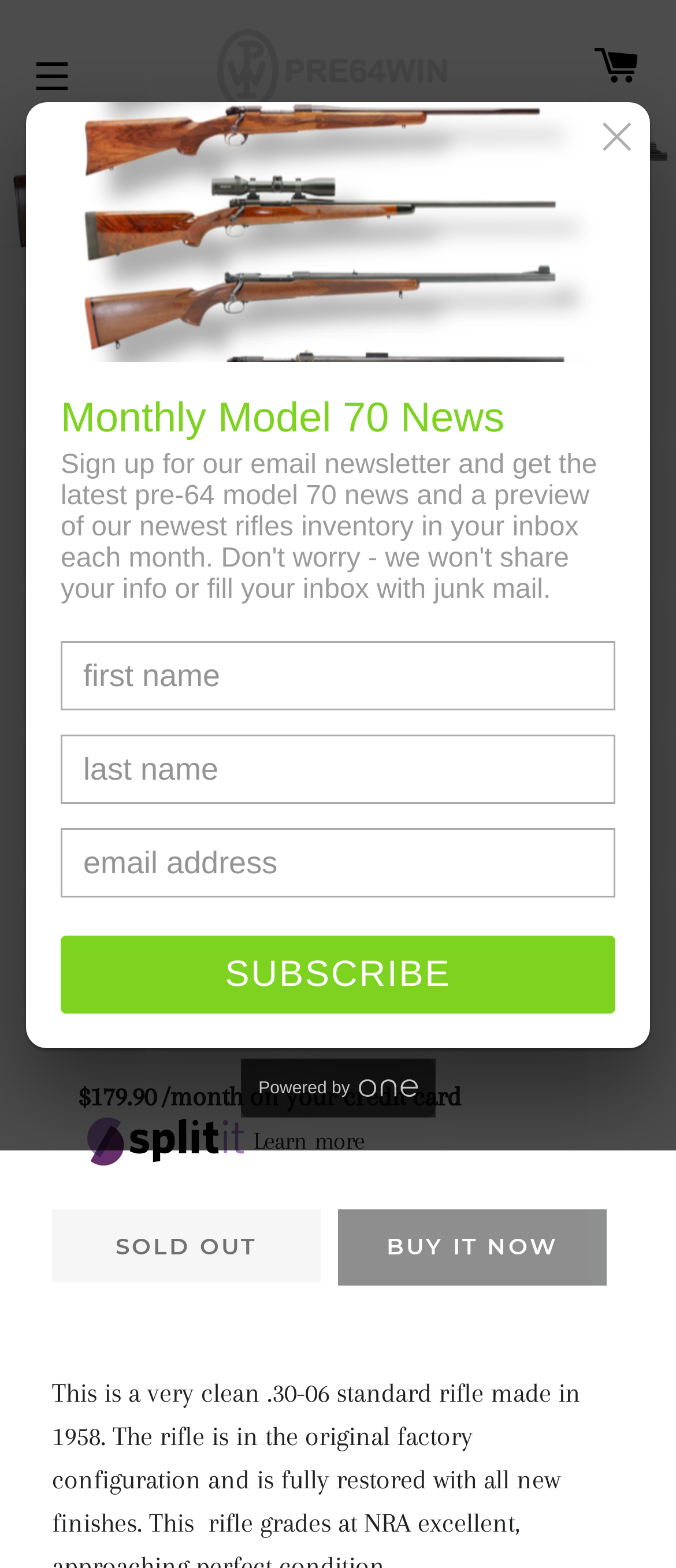Determine the bounding box of the UI component based on this description: "aria-label="Next slide"". The bounding box coordinates should be four float values between 0 and 1, i.e., [left, top, right, bottom].

[0.731, 0.198, 0.844, 0.246]